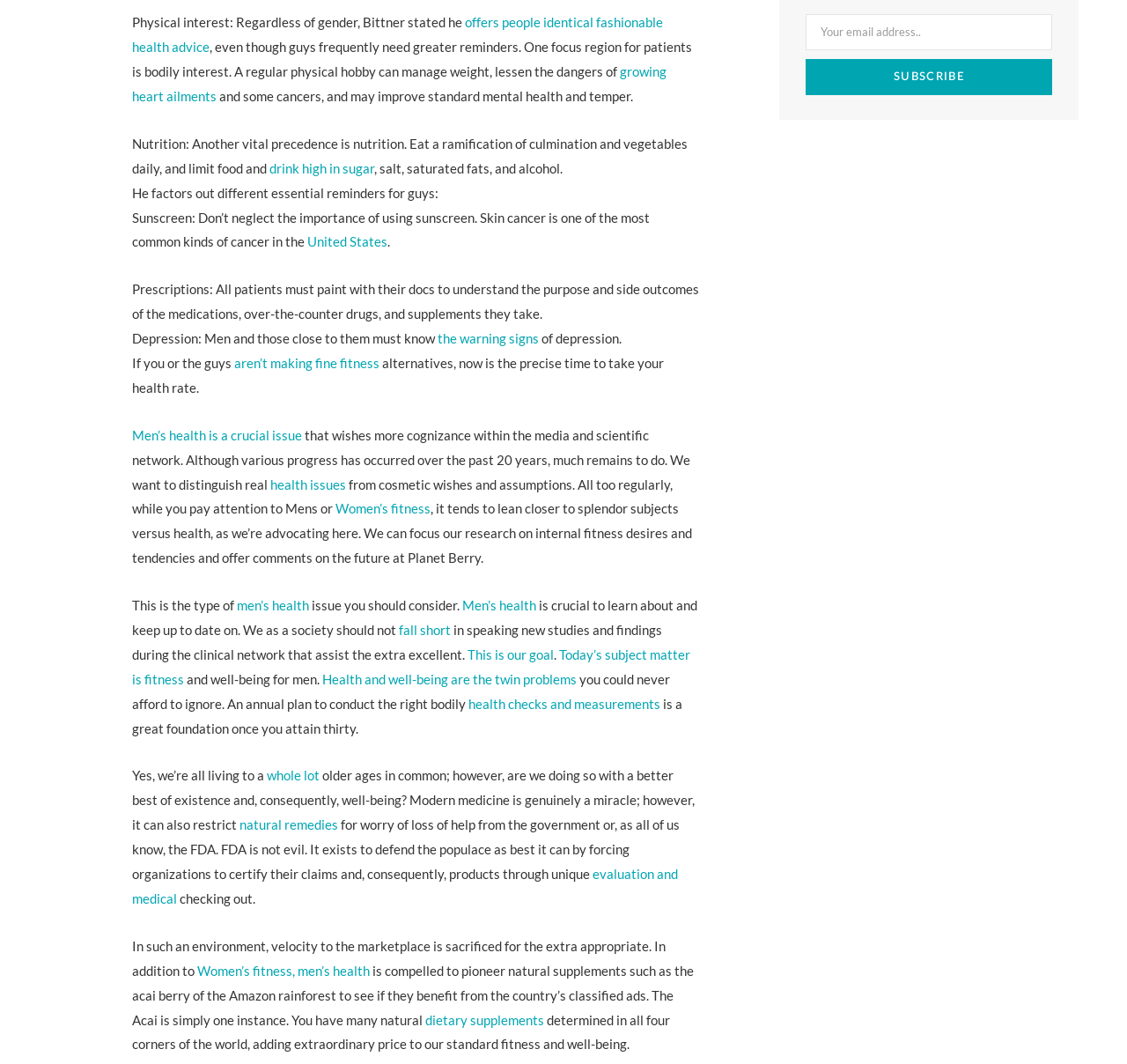Pinpoint the bounding box coordinates of the element that must be clicked to accomplish the following instruction: "Read about men's health". The coordinates should be in the format of four float numbers between 0 and 1, i.e., [left, top, right, bottom].

[0.117, 0.401, 0.268, 0.416]